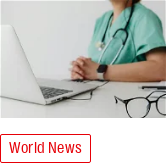What is around the healthcare professional's neck?
Look at the image and answer the question using a single word or phrase.

a stethoscope